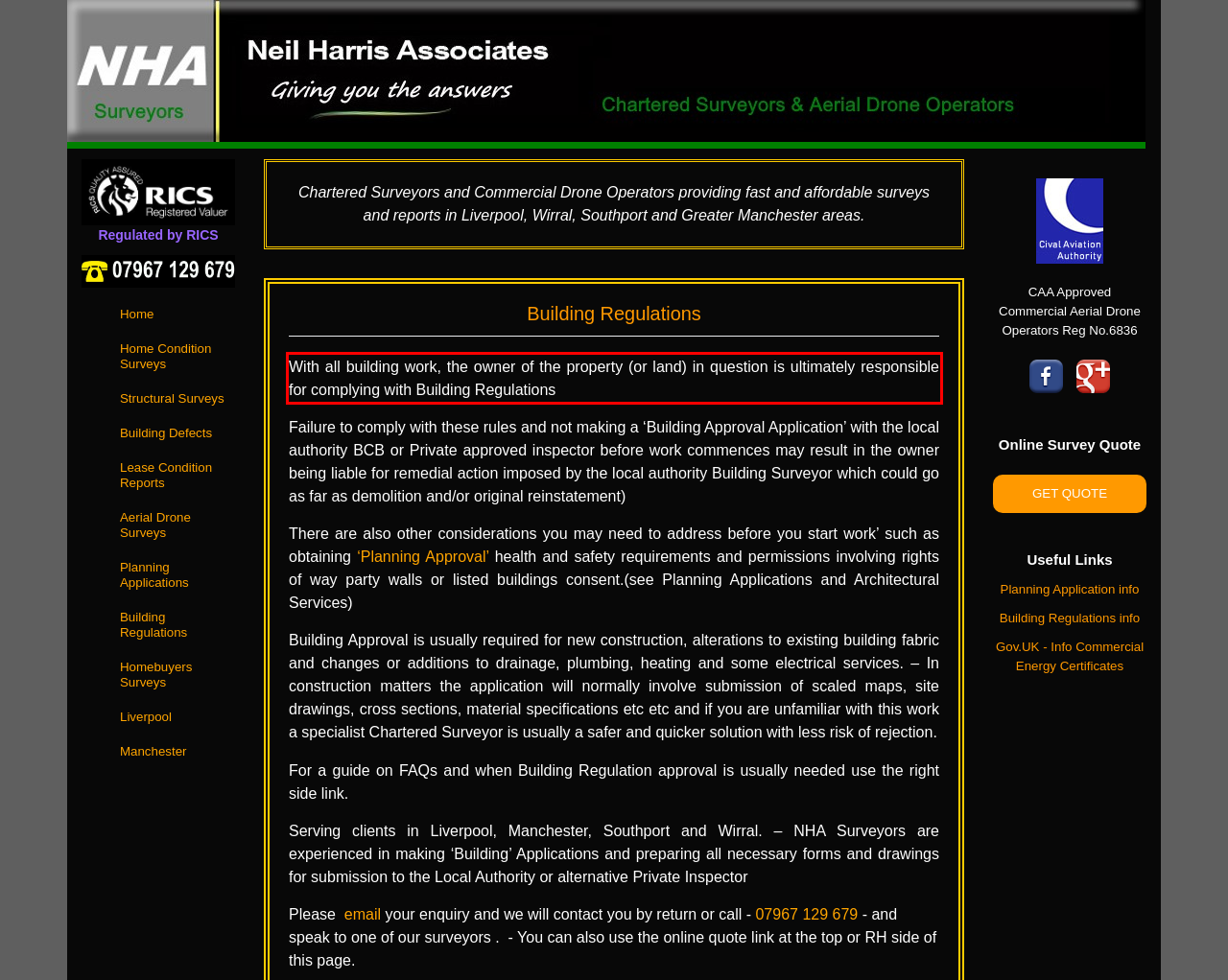Given a screenshot of a webpage with a red bounding box, please identify and retrieve the text inside the red rectangle.

With all building work, the owner of the property (or land) in question is ultimately responsible for complying with Building Regulations